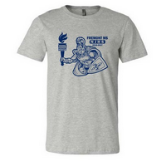Identify and describe all the elements present in the image.

The image features a light gray t-shirt adorned with a distinctive blue graphic. The design showcases a strong, heroic figure holding a torch, accompanied by the text "Fremont MS" prominently displayed above the character. This shirt likely represents school spirit or a special project related to Fremont Middle School, making it a popular choice for students and supporters. The overall aesthetic combines a casual vibe with a touch of motivational imagery, promoting unity and enthusiasm within the school community.